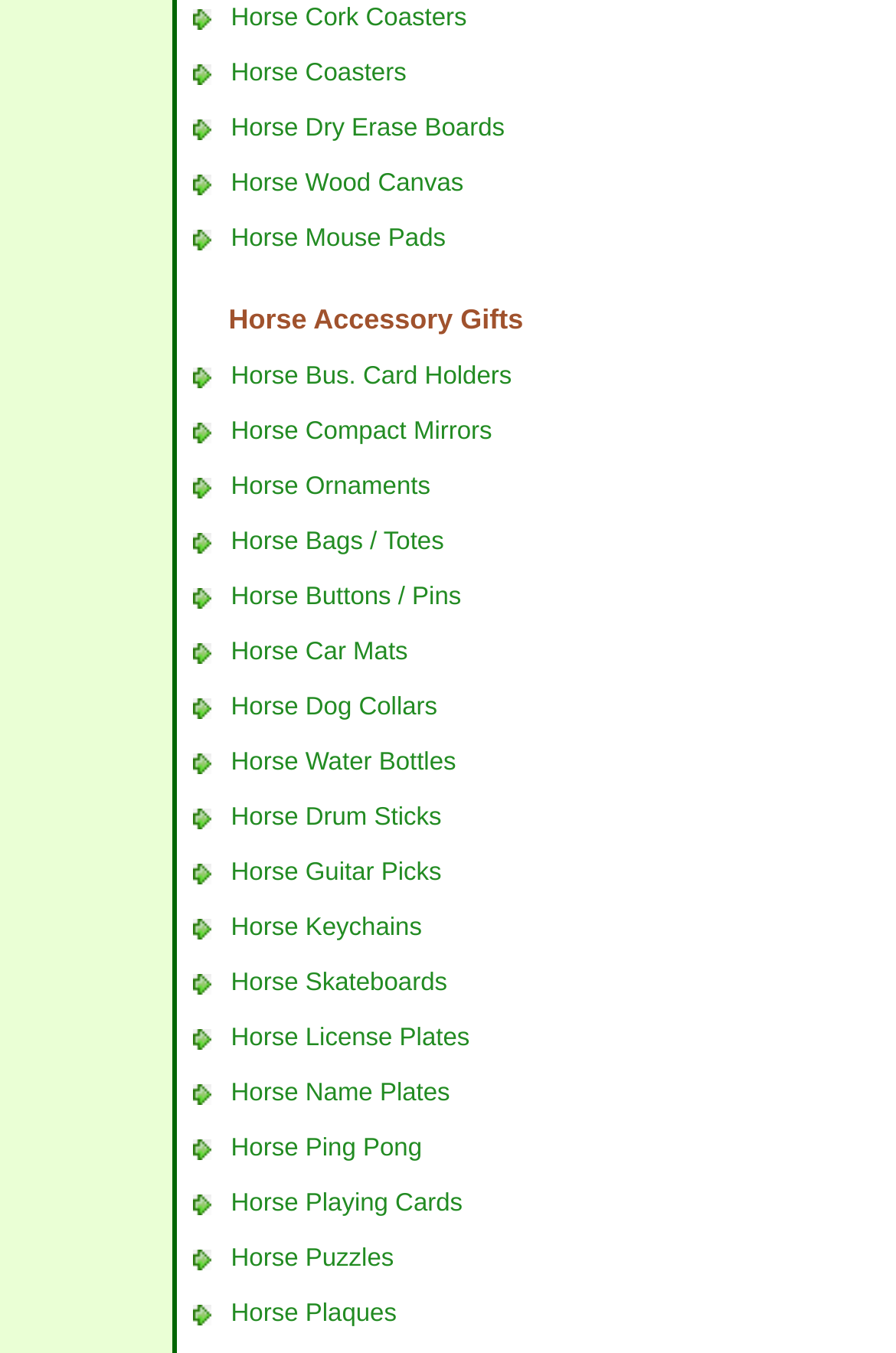Locate the bounding box coordinates of the segment that needs to be clicked to meet this instruction: "Click Horse Cork Coasters".

[0.258, 0.003, 0.521, 0.023]